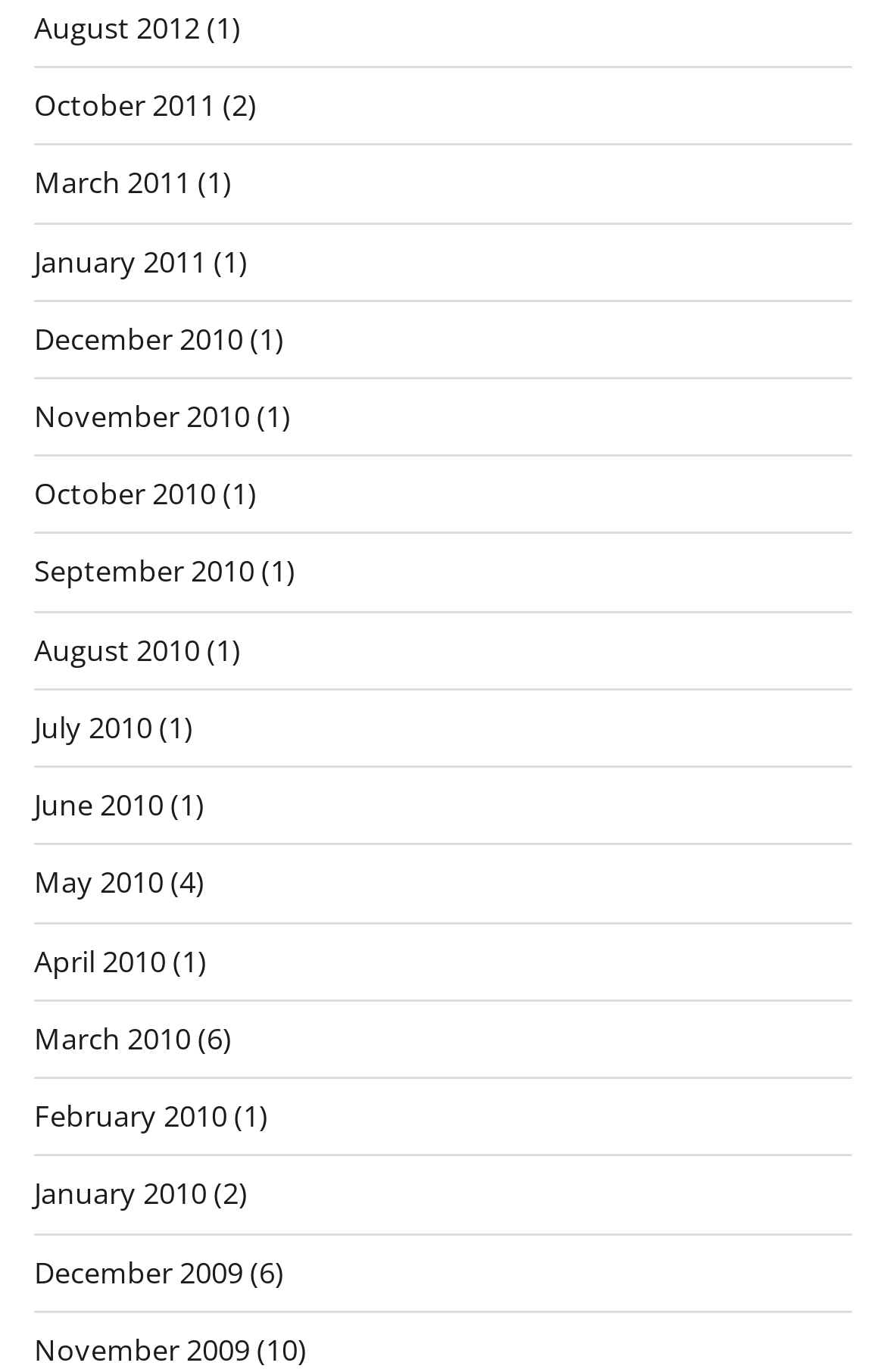What is the earliest month listed on the webpage?
Relying on the image, give a concise answer in one word or a brief phrase.

December 2009